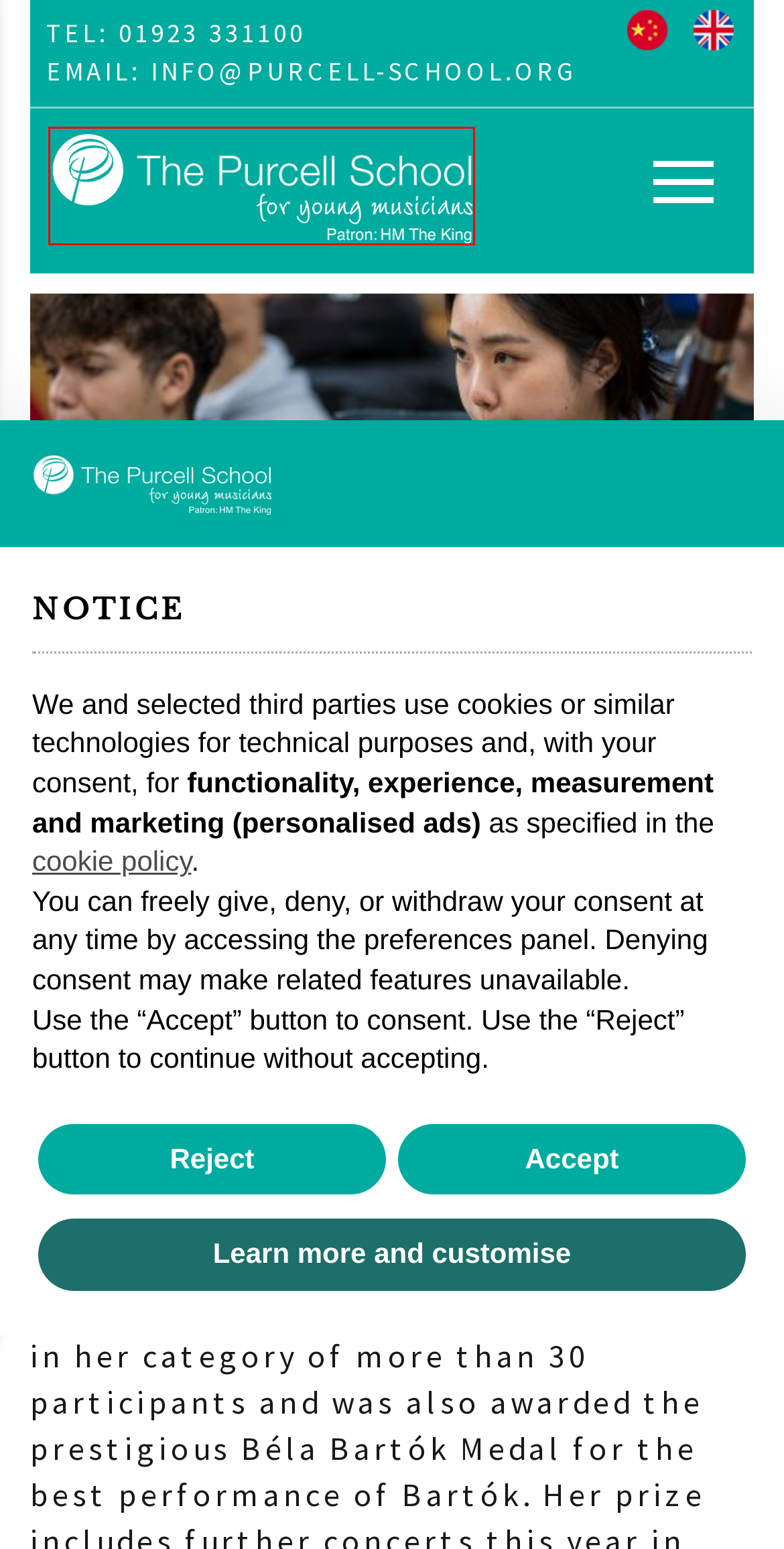Analyze the screenshot of a webpage featuring a red rectangle around an element. Pick the description that best fits the new webpage after interacting with the element inside the red bounding box. Here are the candidates:
A. Cookie Policy of www.purcell-school.org/
B. The Purcell School for Young Musicians, Bushey
C. Voice | The Purcell School
D. Academic News | The Purcell School
E. New Member of Staff | The Purcell School
F. Music Technology | The Purcell School
G. Strings | The Purcell School
H. Middle School | The Purcell School

B